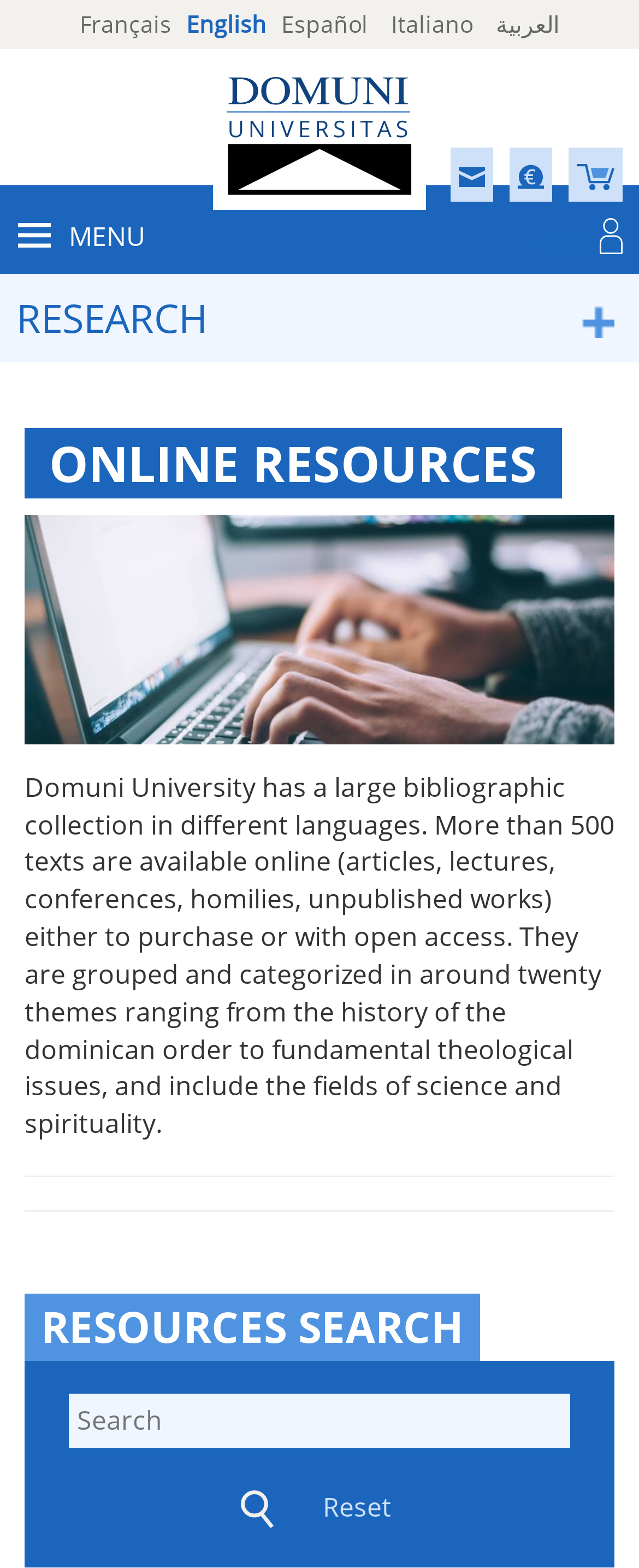Locate the bounding box coordinates of the clickable element to fulfill the following instruction: "Log in to the website". Provide the coordinates as four float numbers between 0 and 1 in the format [left, top, right, bottom].

[0.826, 0.143, 0.928, 0.163]